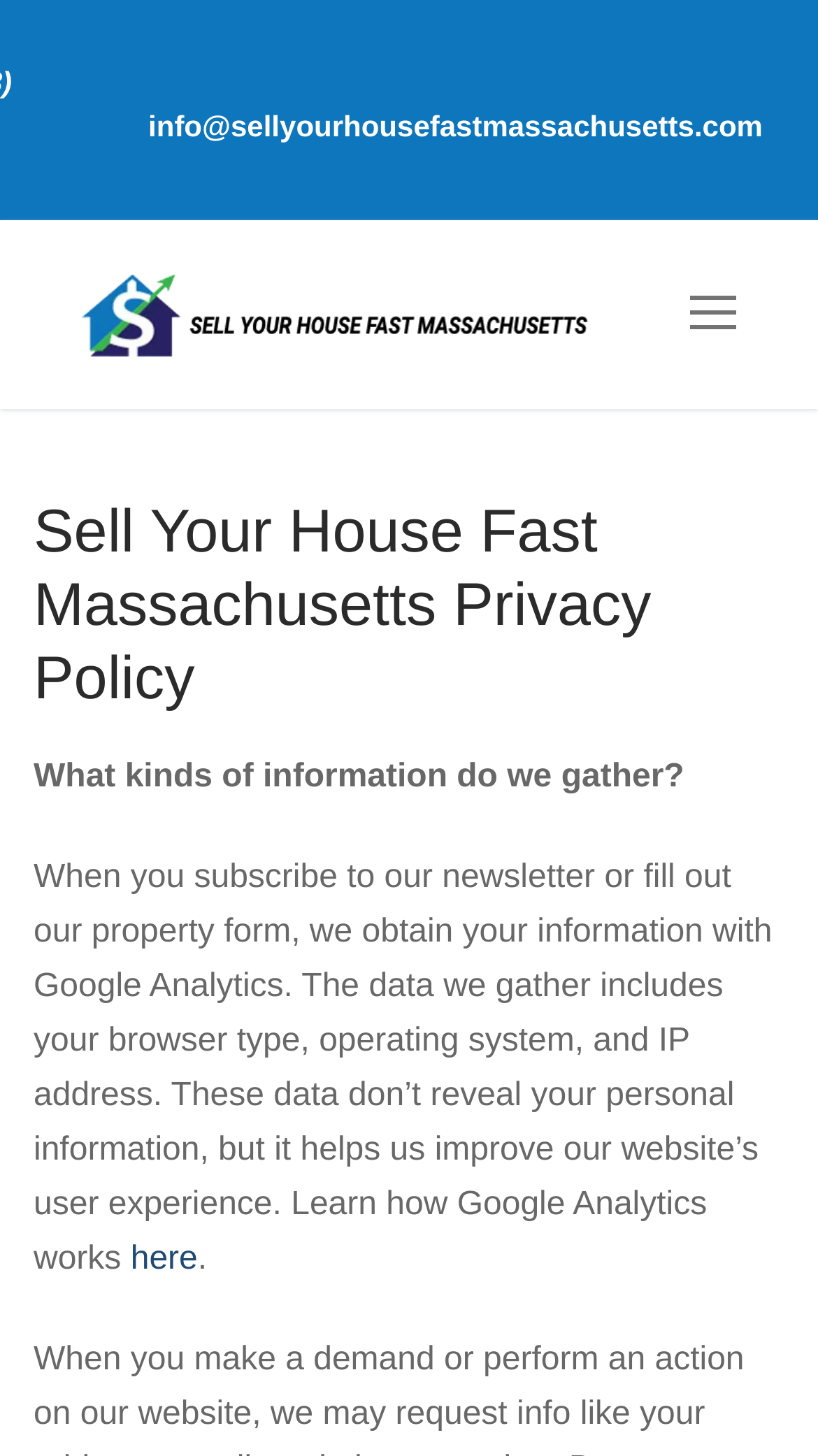What is the headline of the webpage?

Sell Your House Fast Massachusetts Privacy Policy